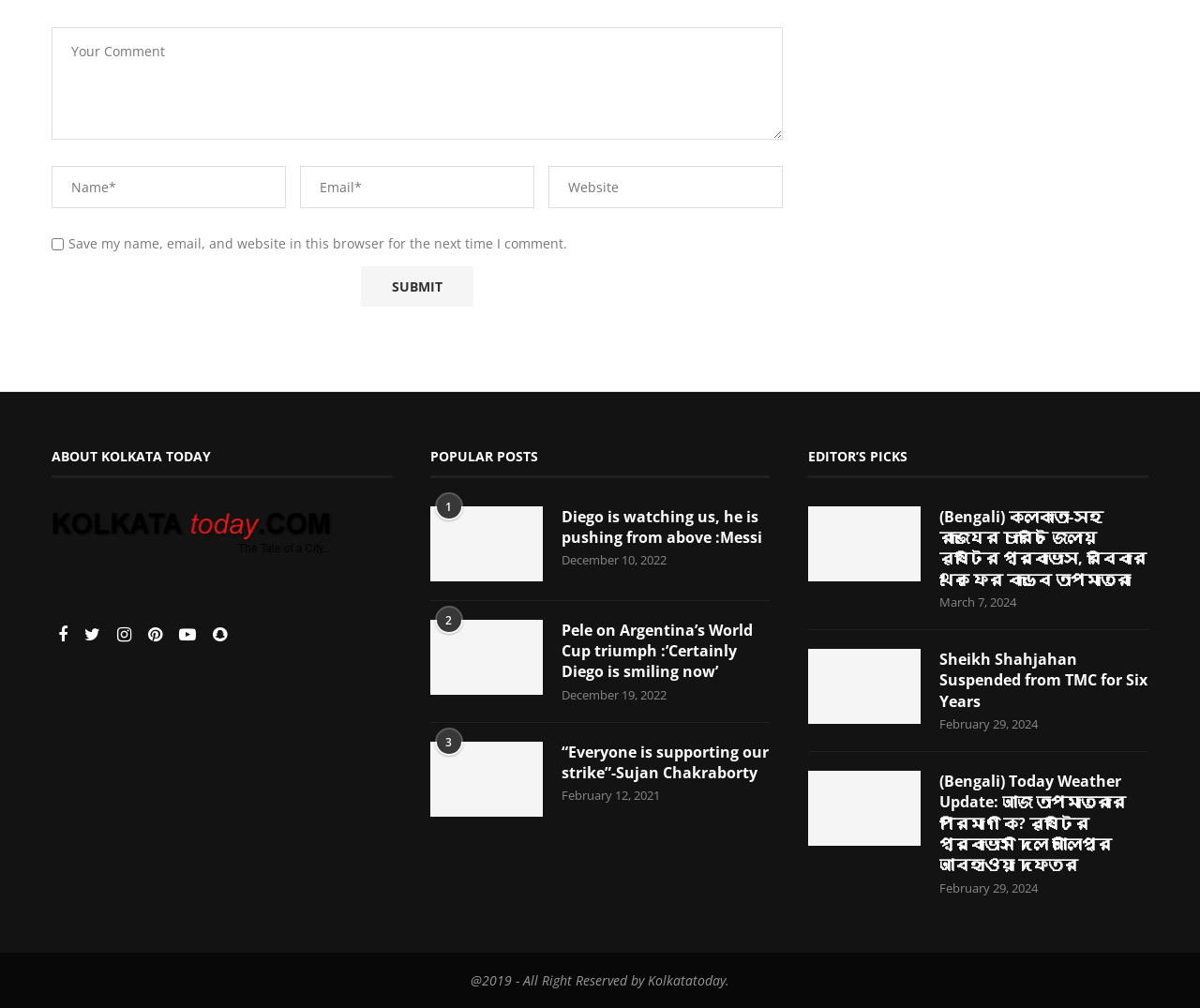Identify the bounding box coordinates of the clickable region necessary to fulfill the following instruction: "Enter your comment". The bounding box coordinates should be four float numbers between 0 and 1, i.e., [left, top, right, bottom].

[0.043, 0.027, 0.652, 0.138]